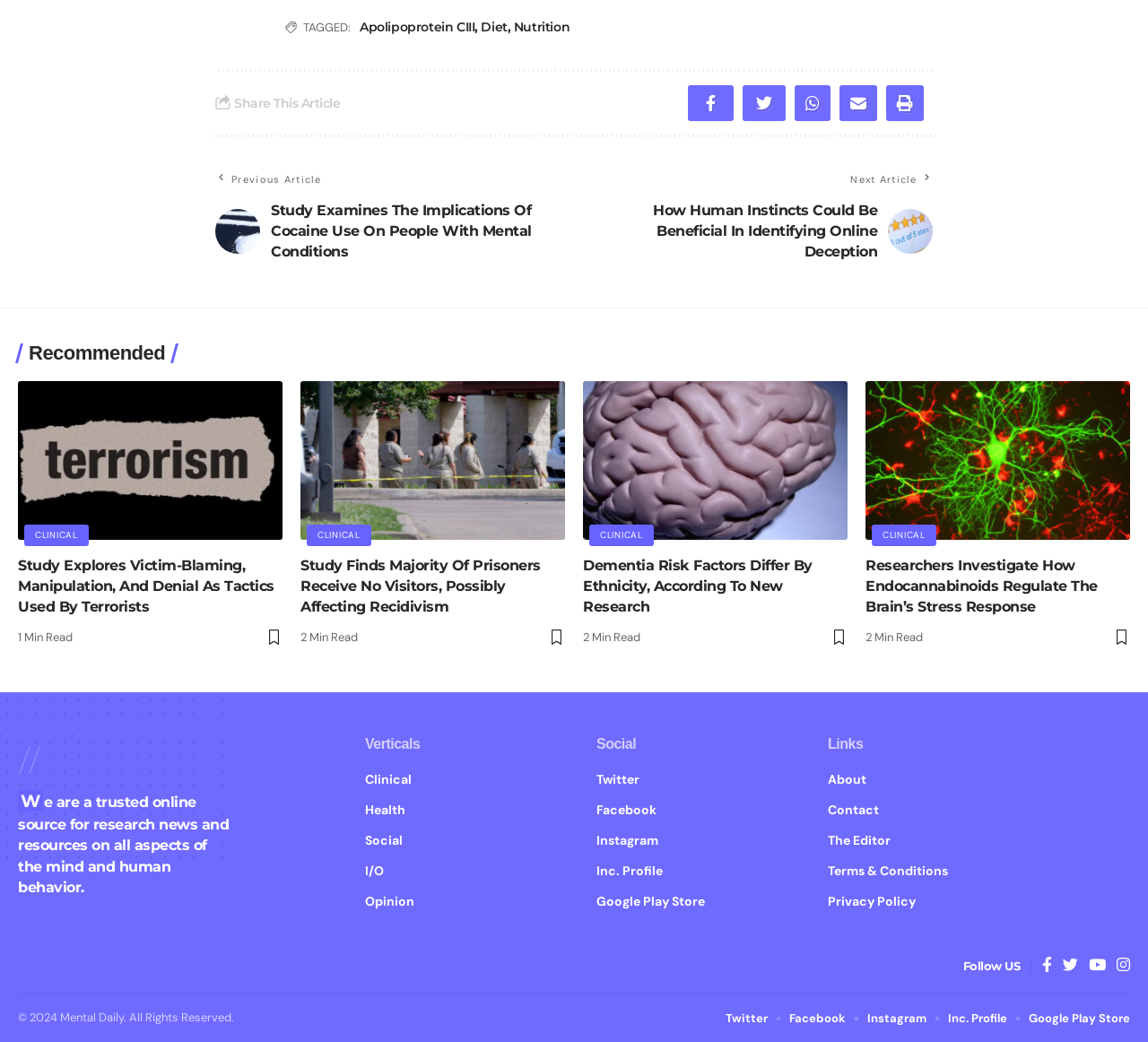Find the bounding box coordinates for the area you need to click to carry out the instruction: "Explore the 'Clinical' section". The coordinates should be four float numbers between 0 and 1, indicated as [left, top, right, bottom].

[0.021, 0.503, 0.077, 0.524]